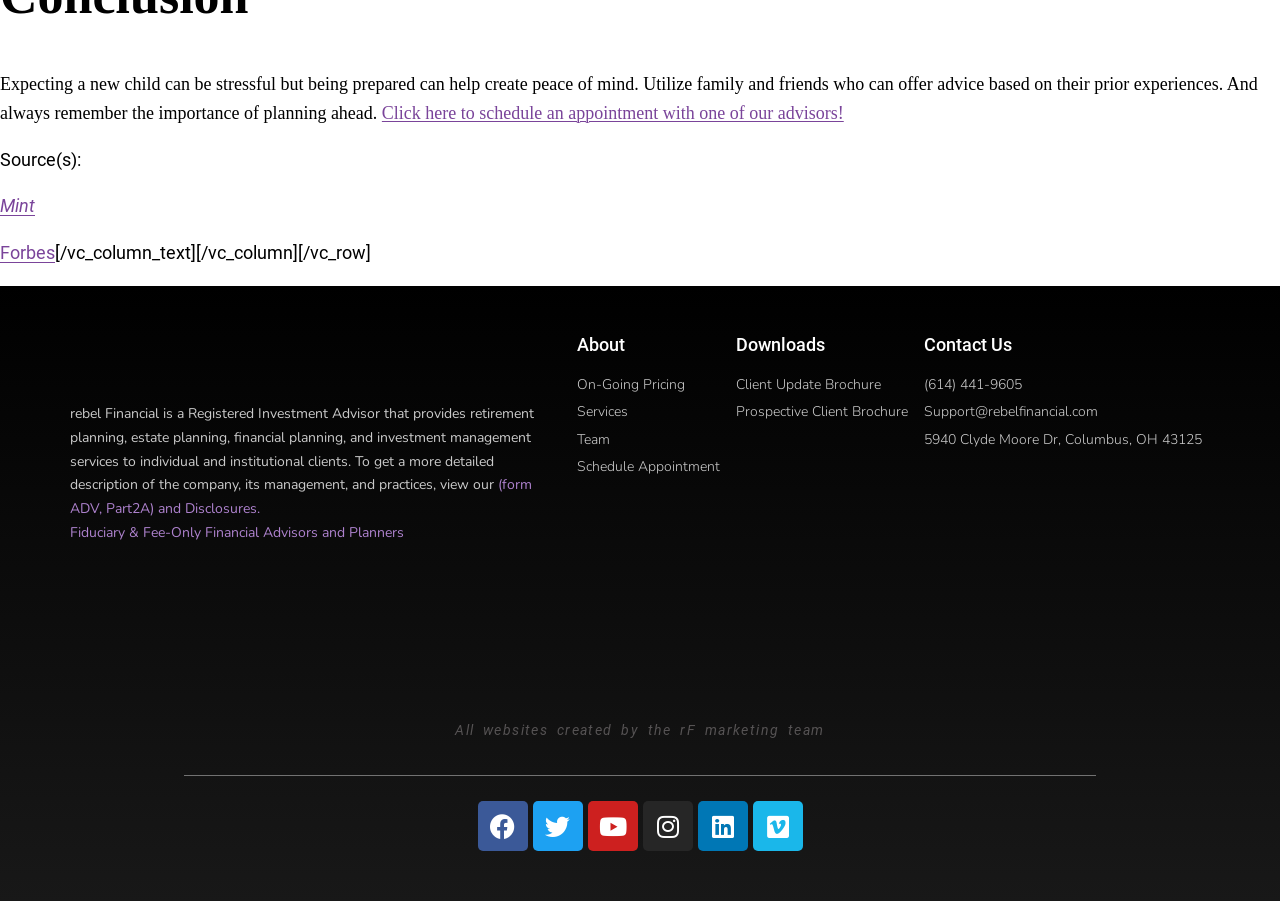Answer the question in one word or a short phrase:
What type of services does the company provide?

Financial planning and investment management